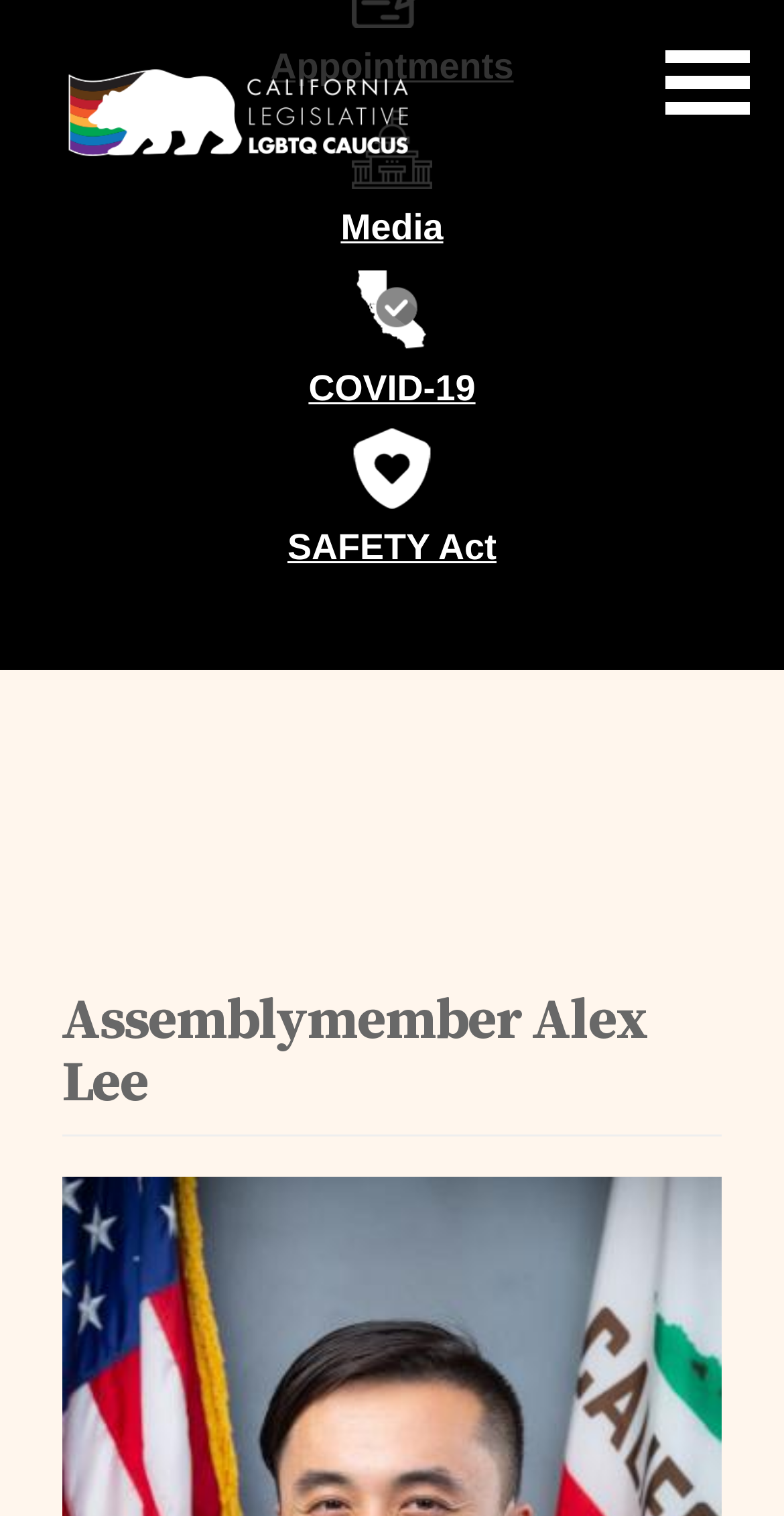What is the name of the assemblymember?
Answer the question based on the image using a single word or a brief phrase.

Alex Lee